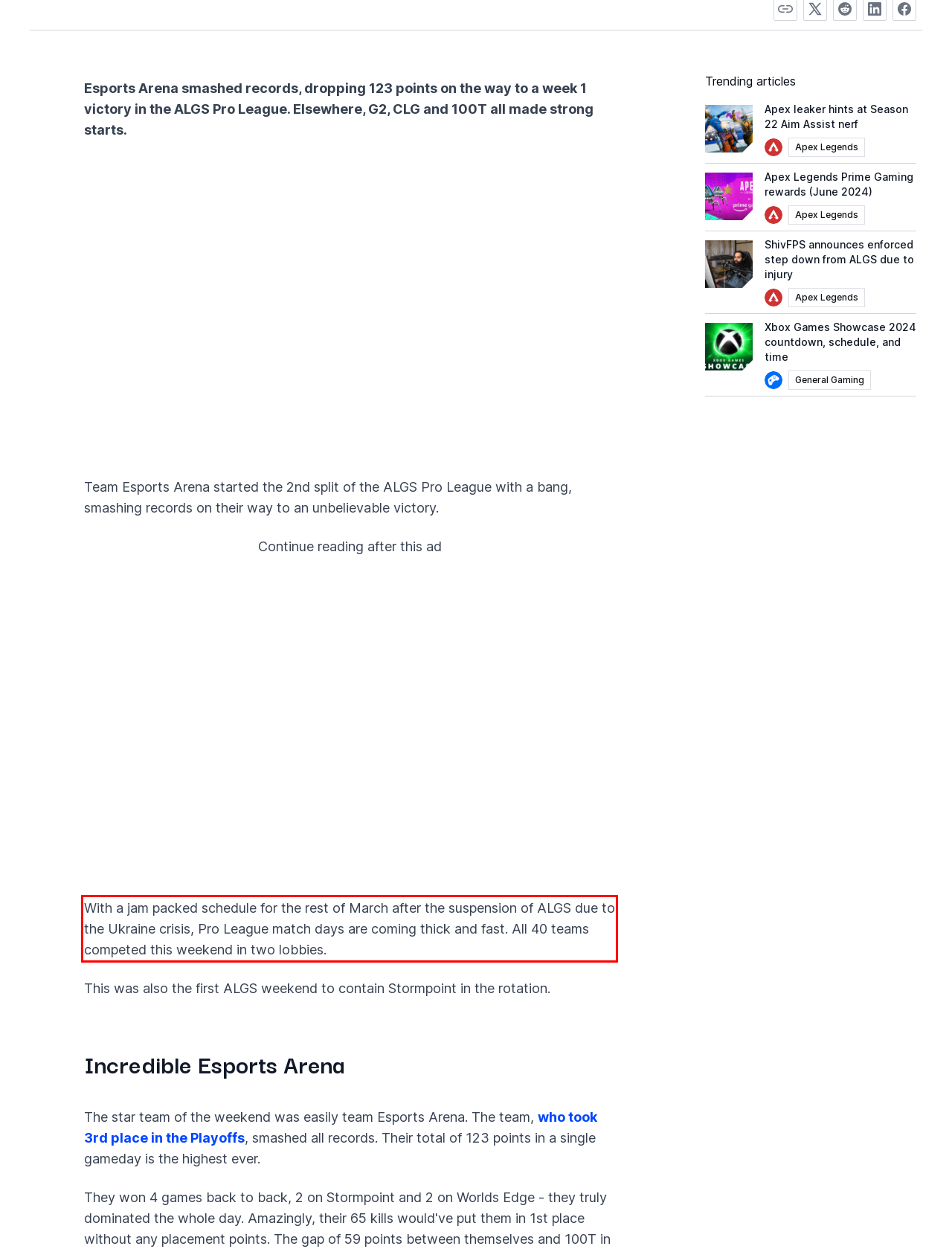In the given screenshot, locate the red bounding box and extract the text content from within it.

With a jam packed schedule for the rest of March after the suspension of ALGS due to the Ukraine crisis, Pro League match days are coming thick and fast. All 40 teams competed this weekend in two lobbies.